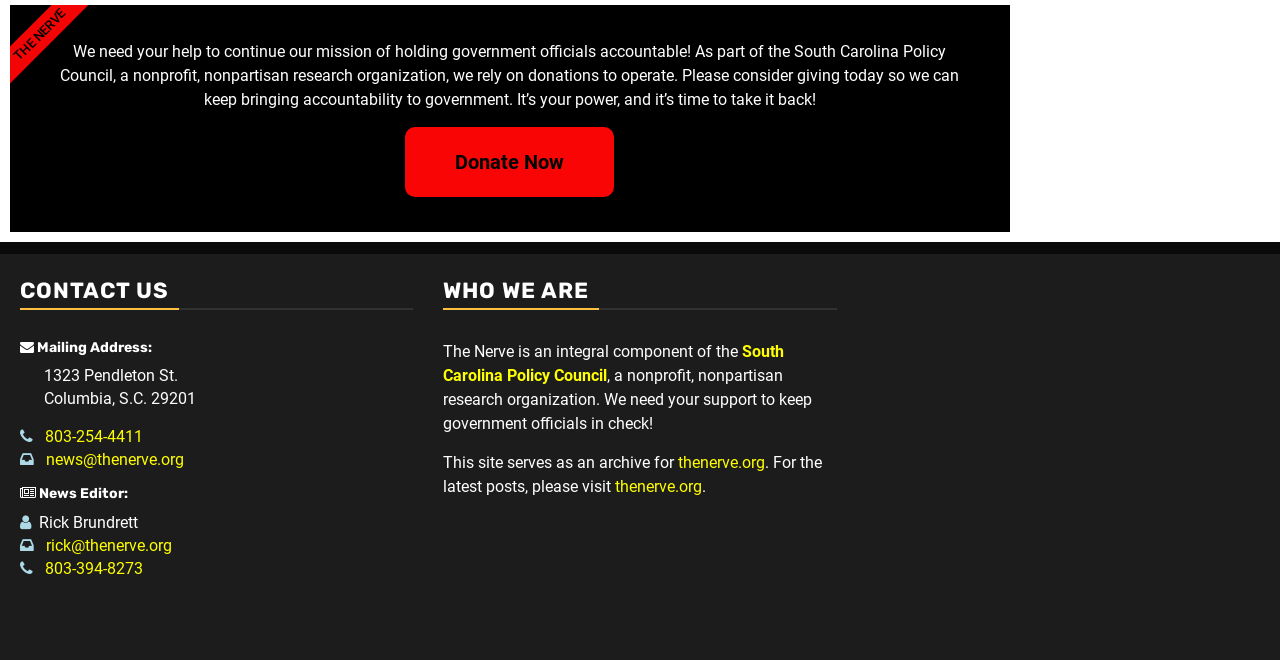Locate the bounding box coordinates of the area to click to fulfill this instruction: "Click the 'Contact' link". The bounding box should be presented as four float numbers between 0 and 1, in the order [left, top, right, bottom].

None